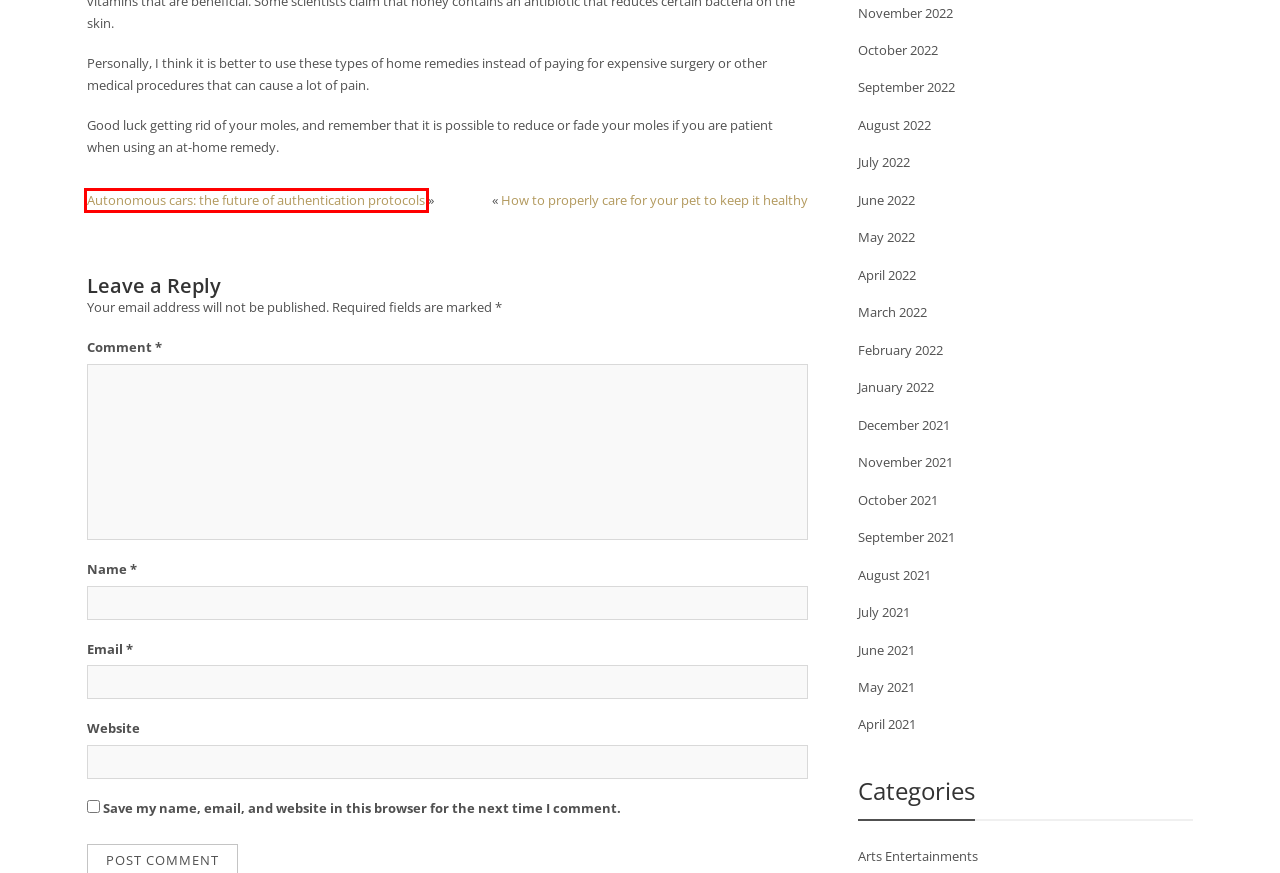Given a screenshot of a webpage with a red bounding box around an element, choose the most appropriate webpage description for the new page displayed after clicking the element within the bounding box. Here are the candidates:
A. Real Estate Archives - Uglousea
B. How to properly care for your pet to keep it healthy - Uglousea
C. Log In ‹ Uglousea — WordPress
D. Pets Archives - Uglousea
E. Autonomous cars: the future of authentication protocols - Uglousea
F. What are the limitations of circuit board manufacturing? - Uglousea
G. Sports Archives - Uglousea
H. Uglousea

E